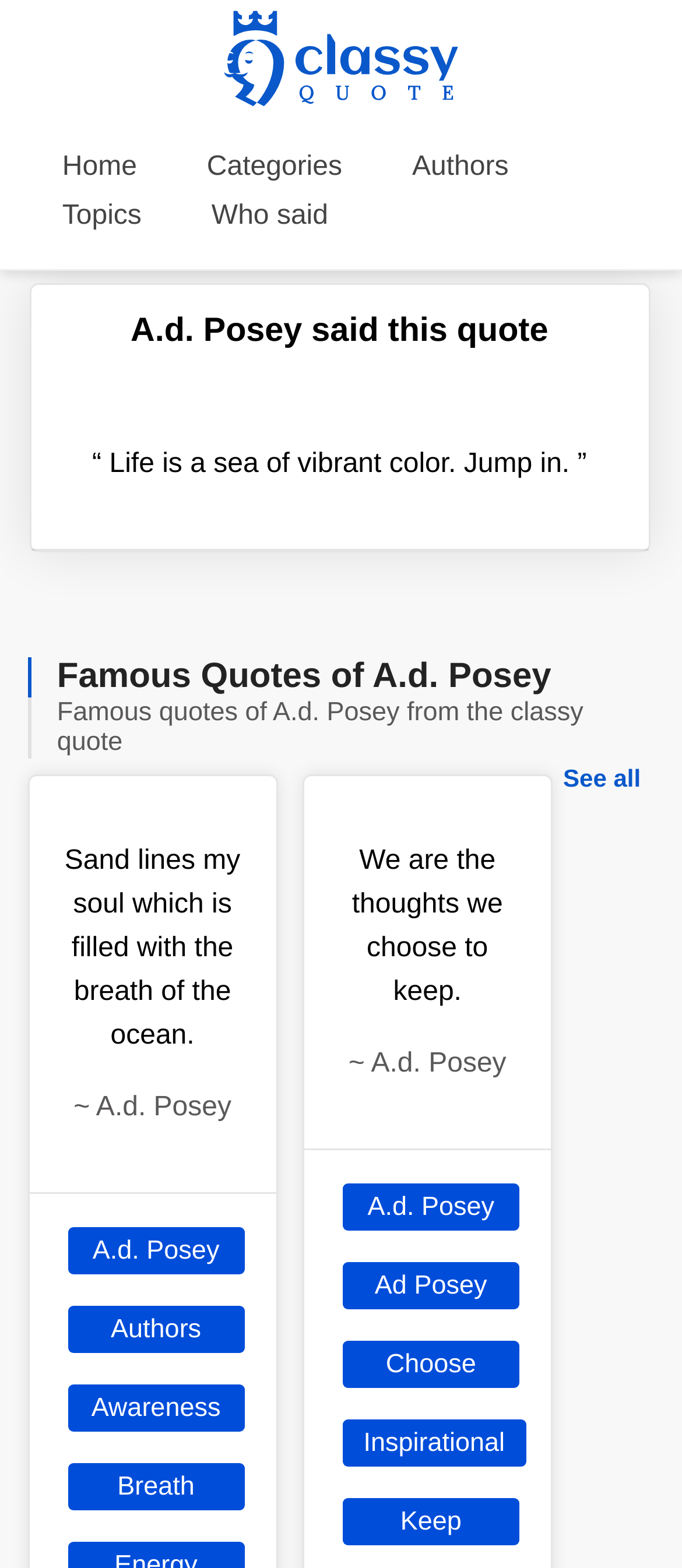Respond with a single word or phrase:
What is the logo of the website?

Classy Quote logo